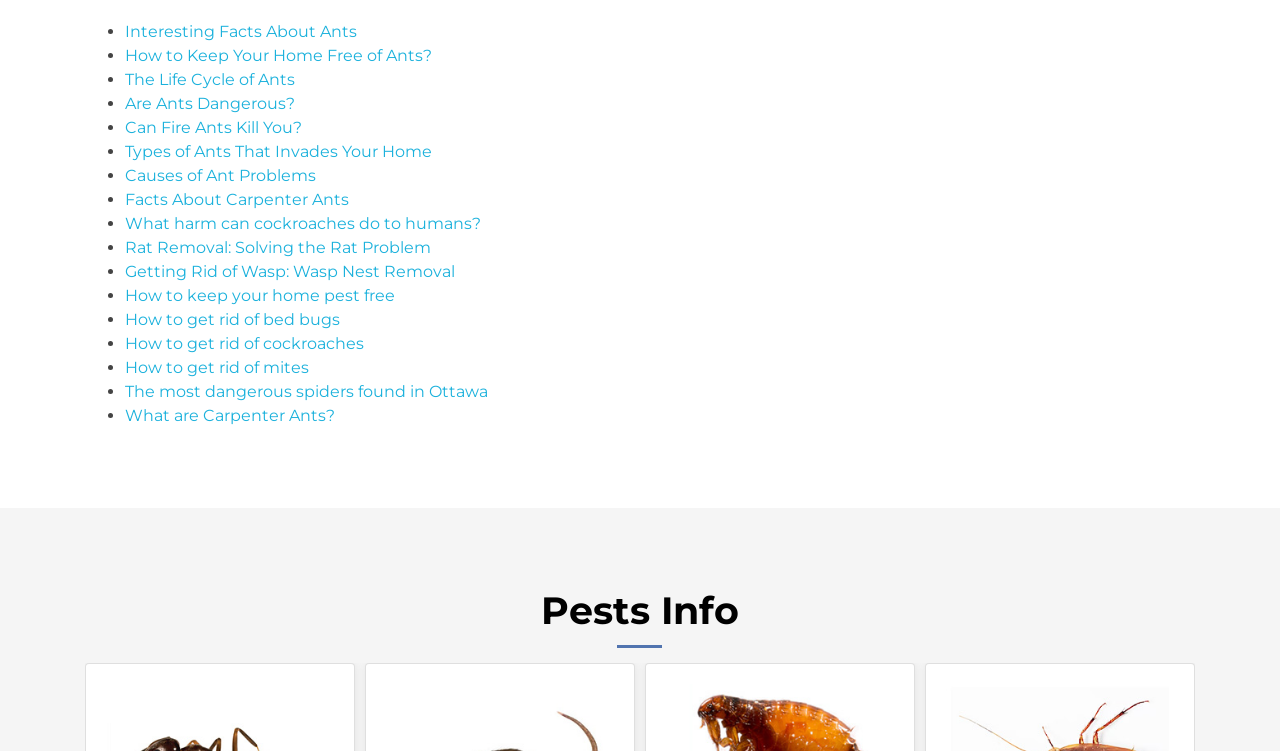Analyze the image and give a detailed response to the question:
What is the first link on the webpage?

The first link on the webpage is 'Interesting Facts About Ants' which is located at the top of the list of links, indicated by the list marker '•'.